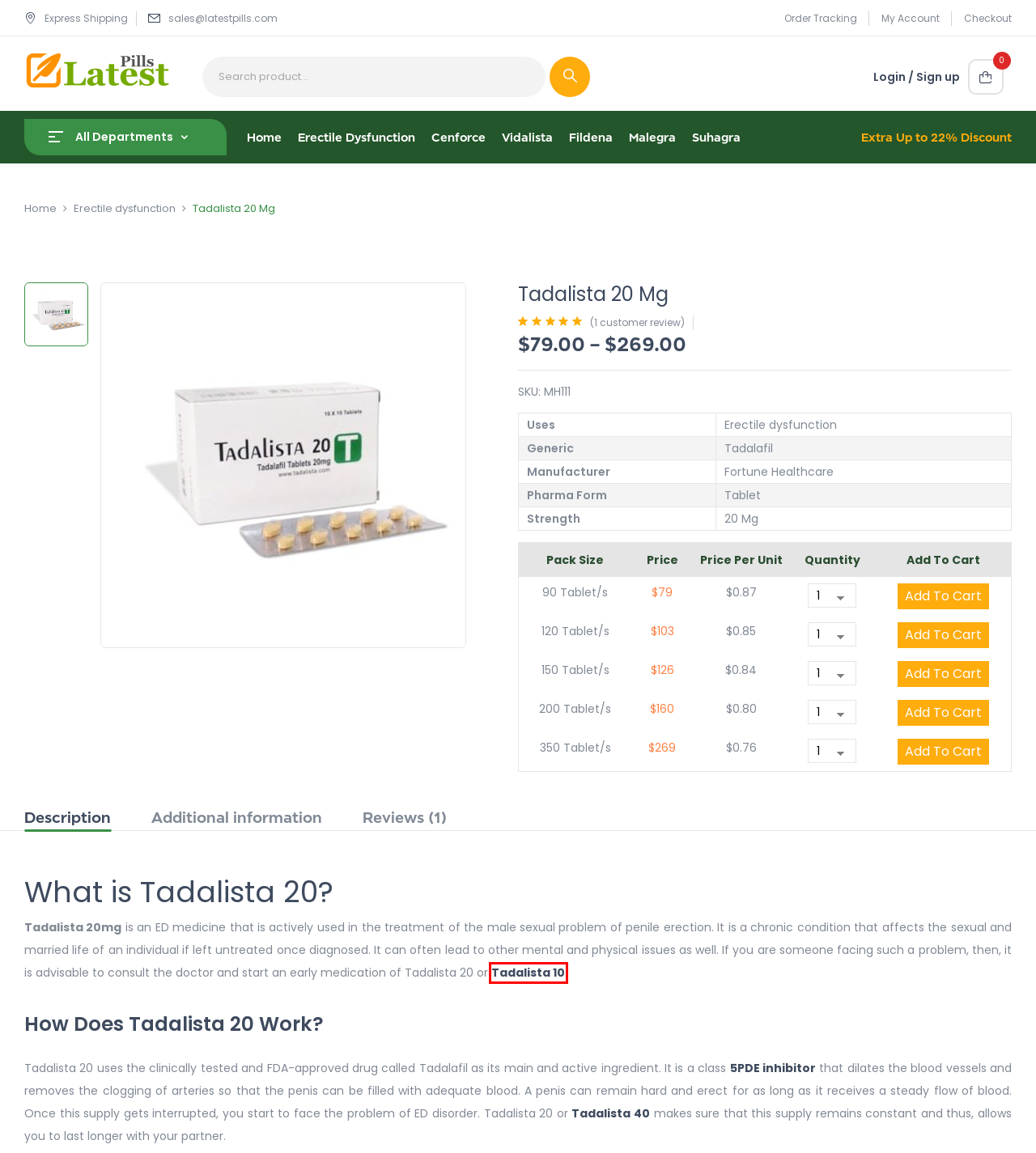You are provided with a screenshot of a webpage containing a red rectangle bounding box. Identify the webpage description that best matches the new webpage after the element in the bounding box is clicked. Here are the potential descriptions:
A. Fildena® Tablet (Sildenafil) Online | Best ED Medicine
B. Tadalista 10 Mg (Tadalafil) Tablets Online | Uses, Side Effects
C. Erectile dysfunction - LatestPills
D. Tadalista 40: Buy Tadalafil (40mg) Tablets Online
E. Cart - LatestPills
F. My Account - LatestPills
G. Order Tracking - LatestPills
H. Vidalista Online: Powerful Male Enhancer Medicine

B